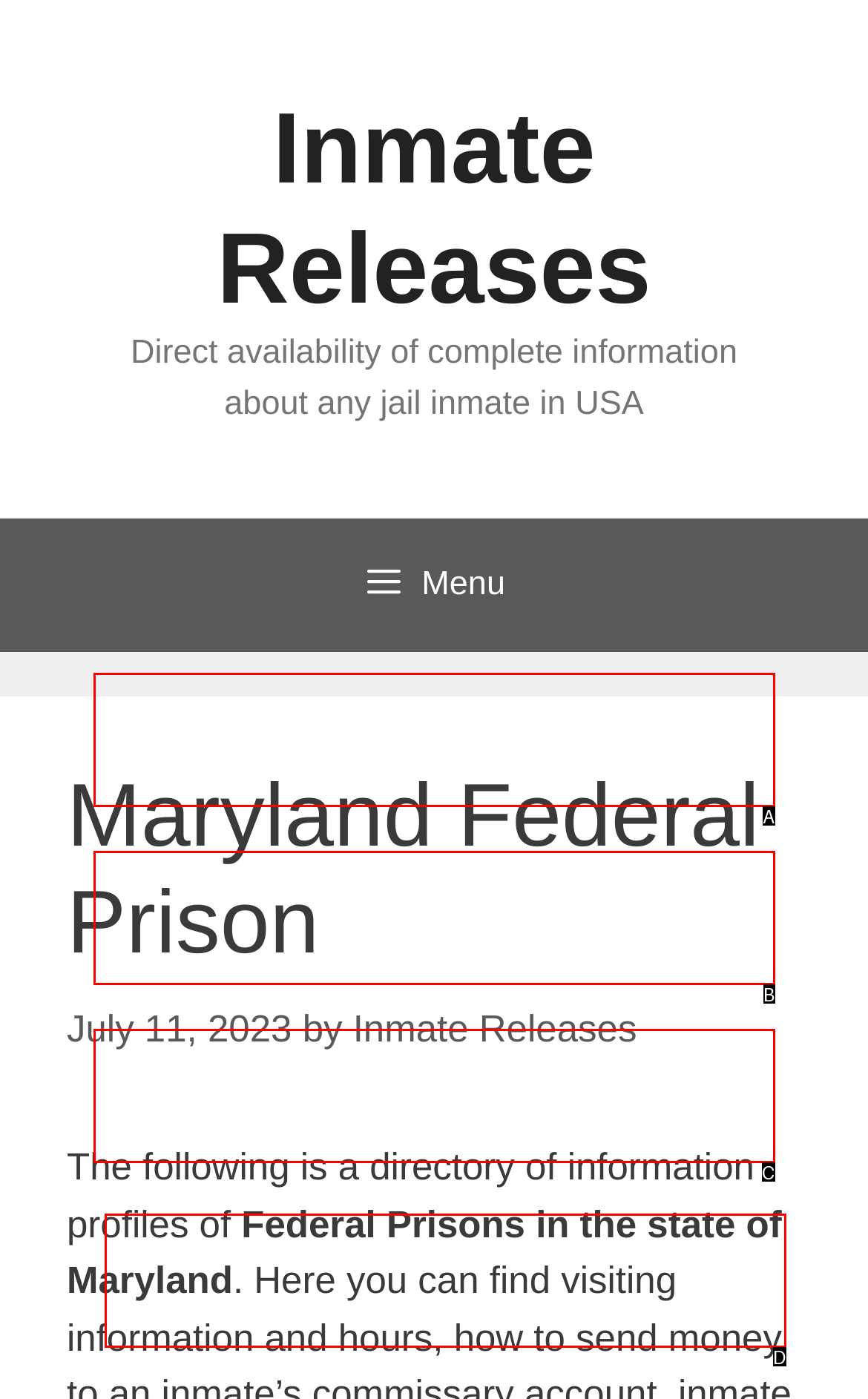Identify the option that best fits this description: name="ln" placeholder="Last Name..."
Answer with the appropriate letter directly.

B